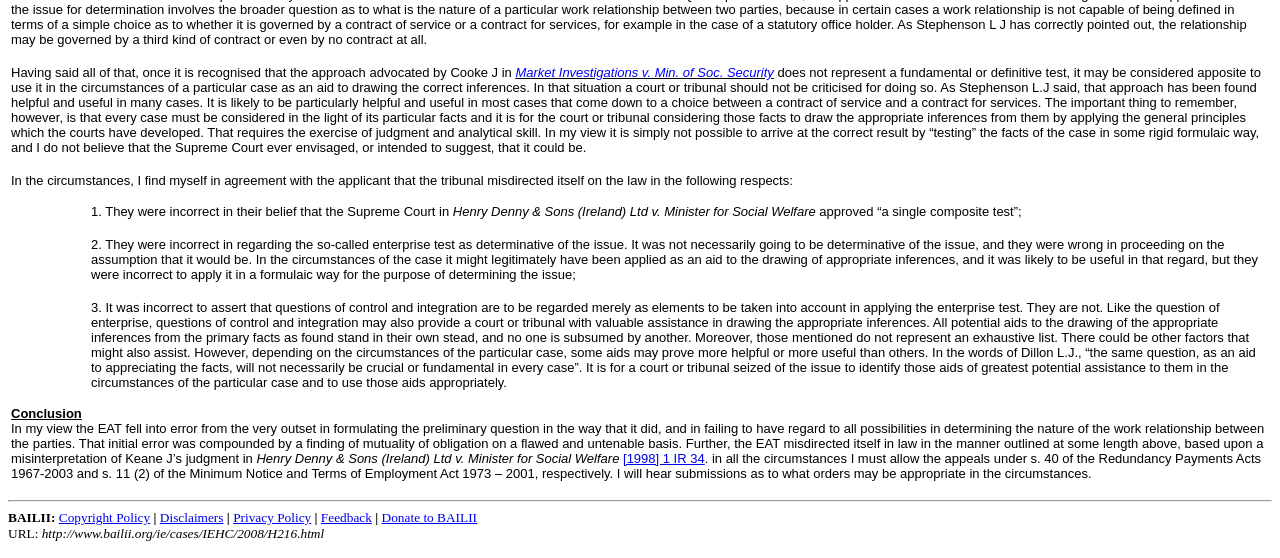Please find the bounding box for the following UI element description. Provide the coordinates in (top-left x, top-left y, bottom-right x, bottom-right y) format, with values between 0 and 1: Donate to BAILII

[0.298, 0.914, 0.373, 0.941]